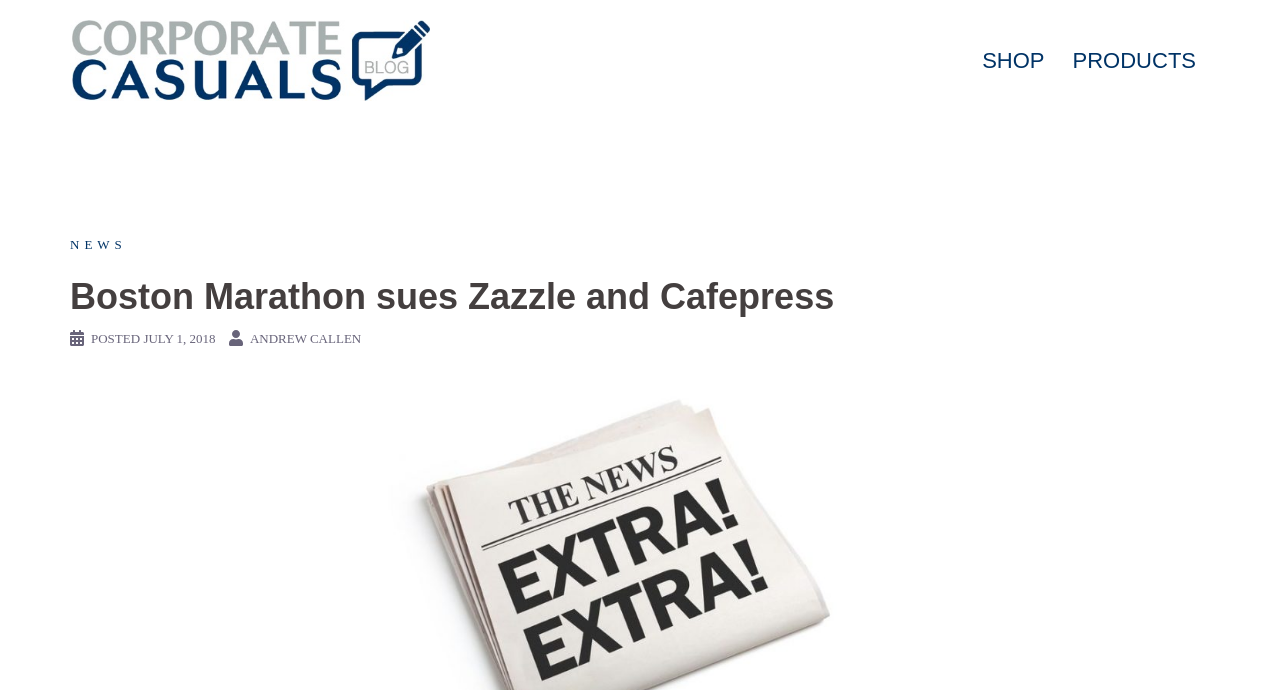Given the following UI element description: "Andrew Callen", find the bounding box coordinates in the webpage screenshot.

[0.195, 0.48, 0.282, 0.502]